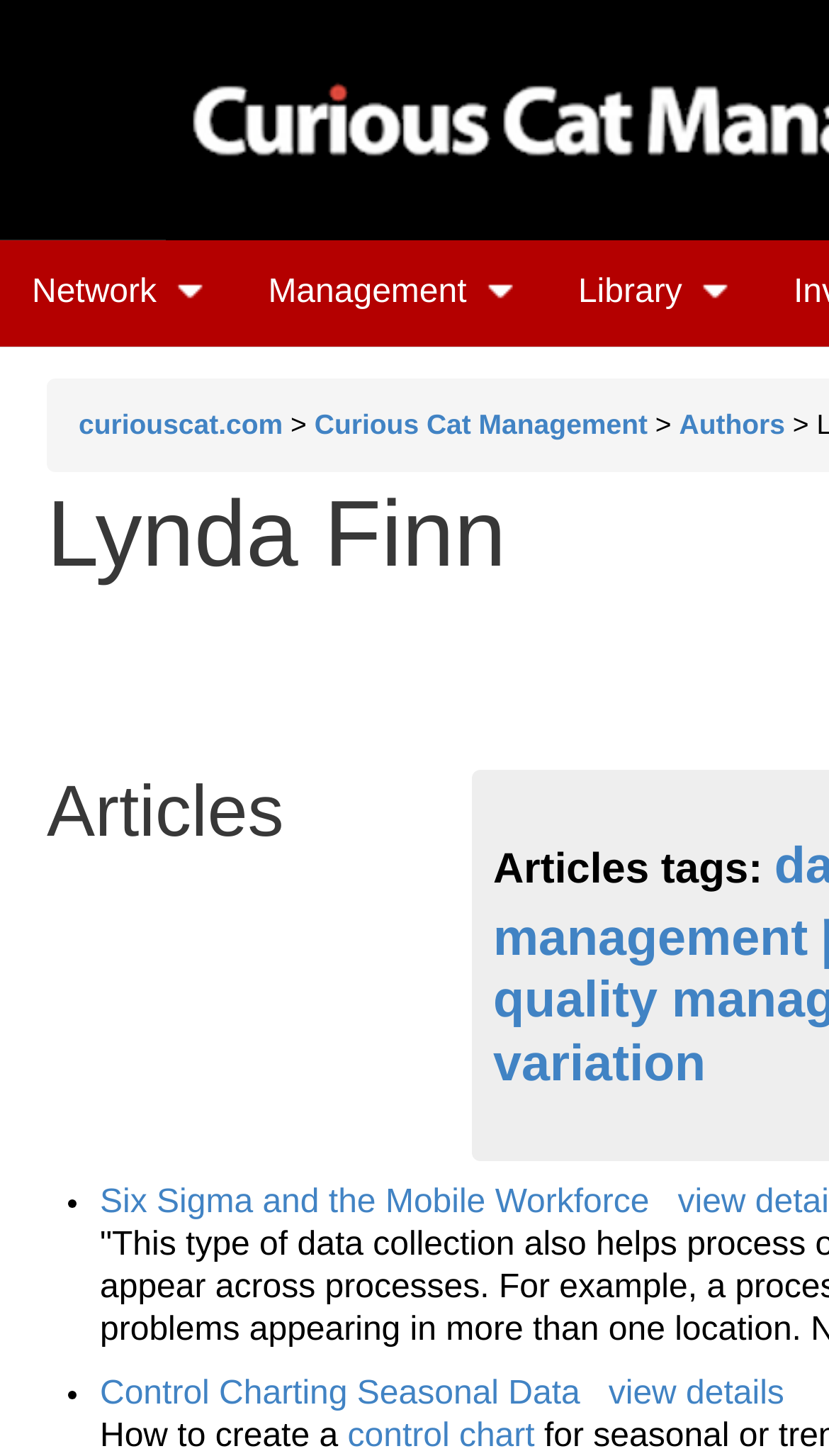Determine the bounding box coordinates for the UI element matching this description: "Authors".

[0.819, 0.28, 0.947, 0.302]